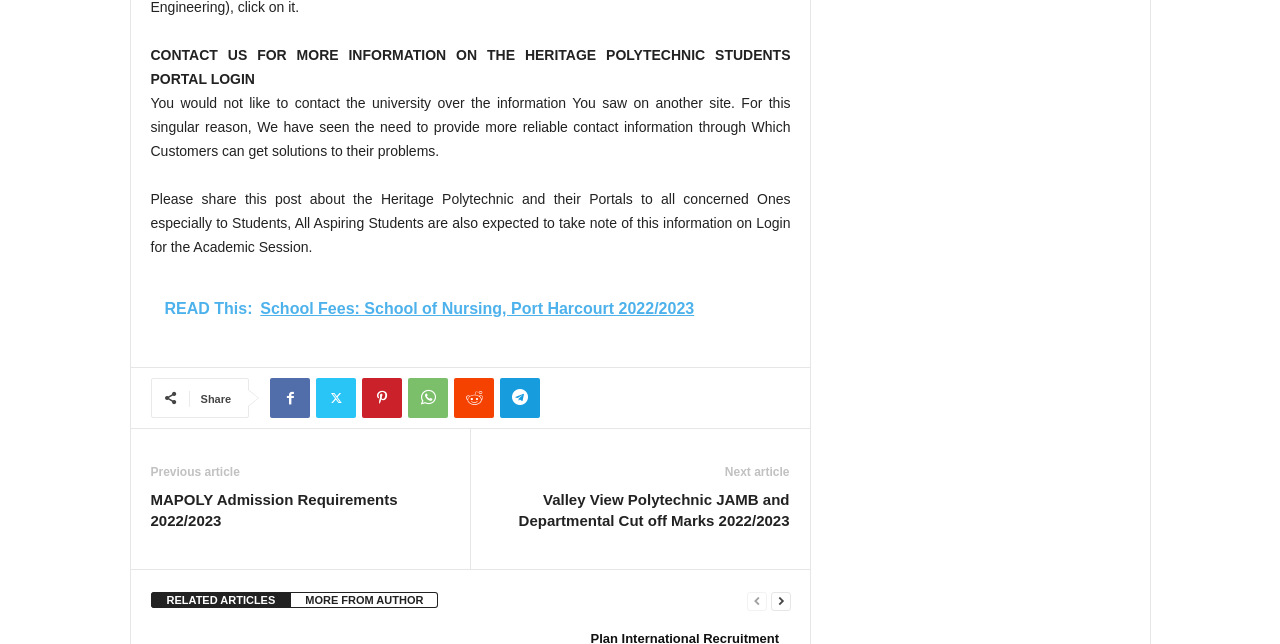Given the element description, predict the bounding box coordinates in the format (top-left x, top-left y, bottom-right x, bottom-right y). Make sure all values are between 0 and 1. Here is the element description: MORE FROM AUTHOR

[0.228, 0.92, 0.343, 0.945]